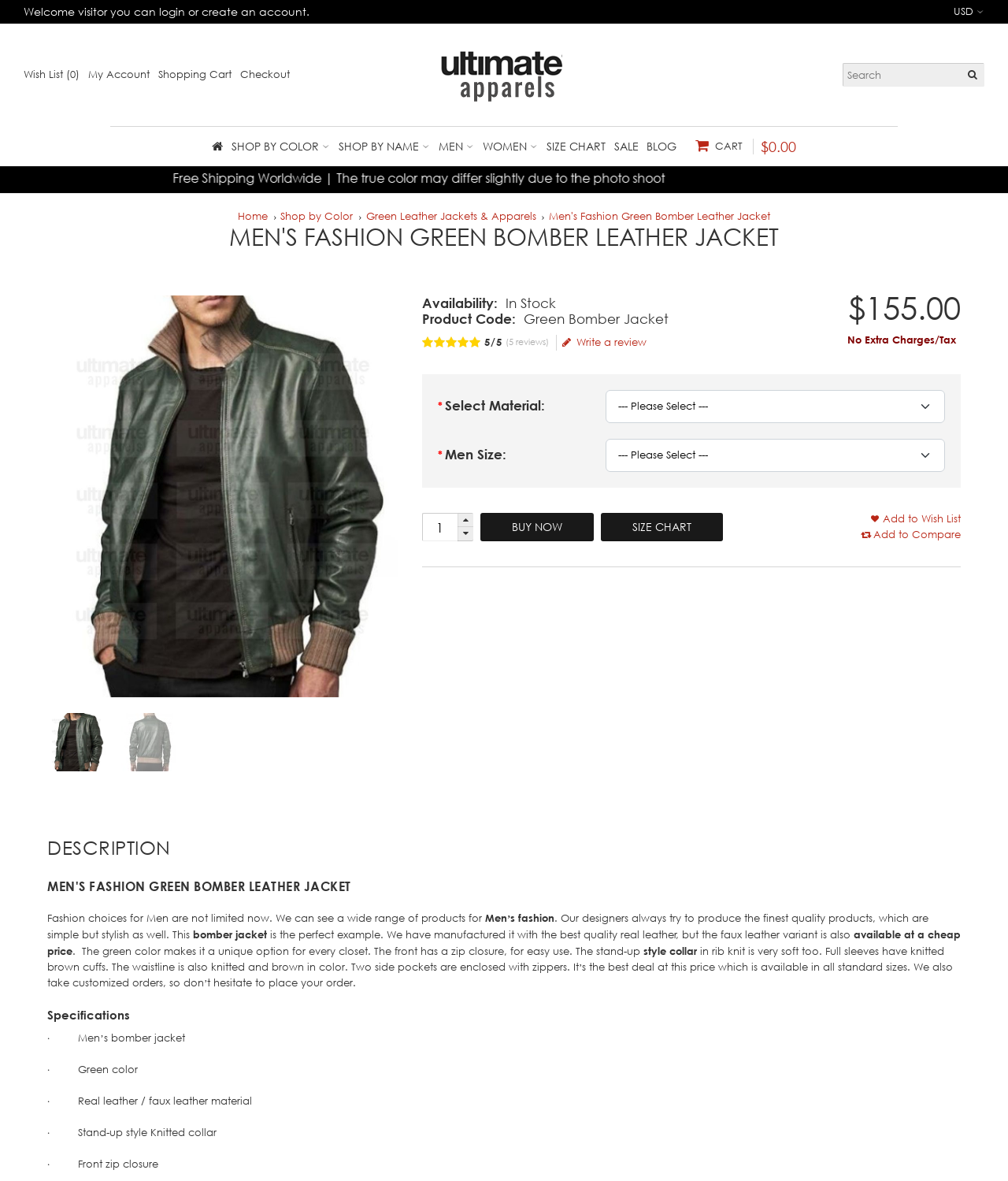What is the color of the jacket?
From the image, provide a succinct answer in one word or a short phrase.

Green